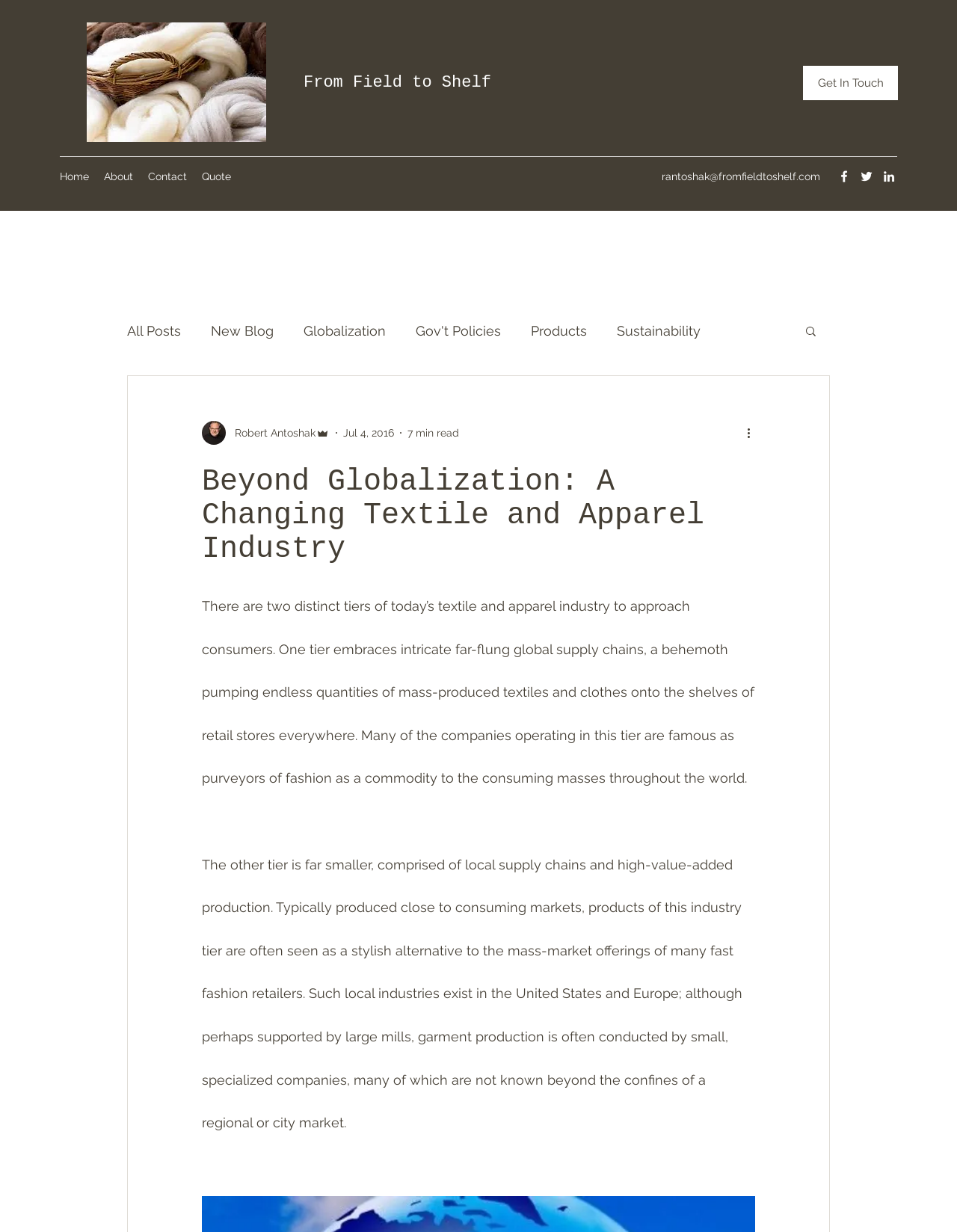Answer the following in one word or a short phrase: 
What is the bounding box coordinate of the Facebook link?

[0.874, 0.137, 0.89, 0.149]